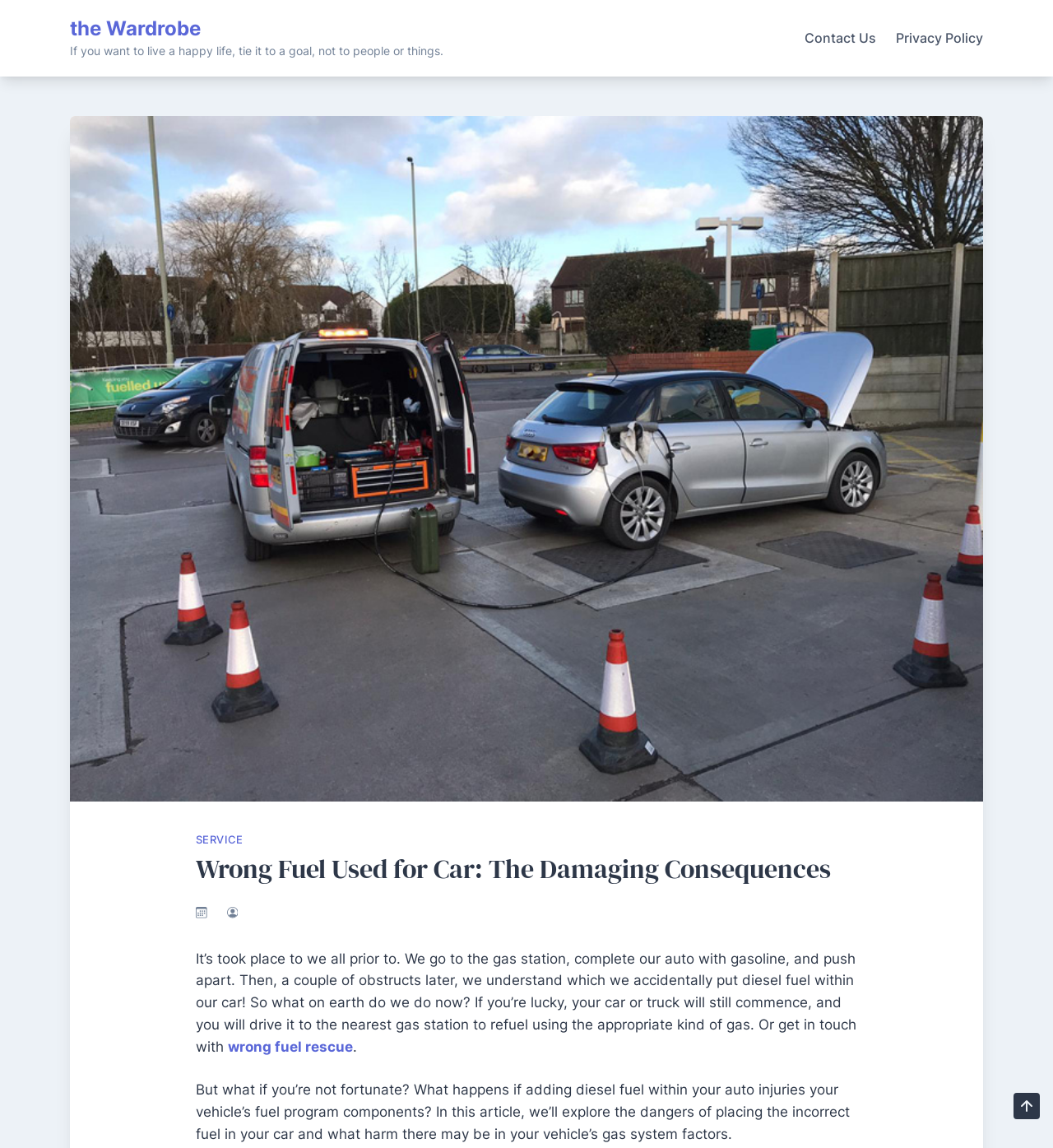Please answer the following question using a single word or phrase: 
What is the link below the header?

wrong fuel rescue